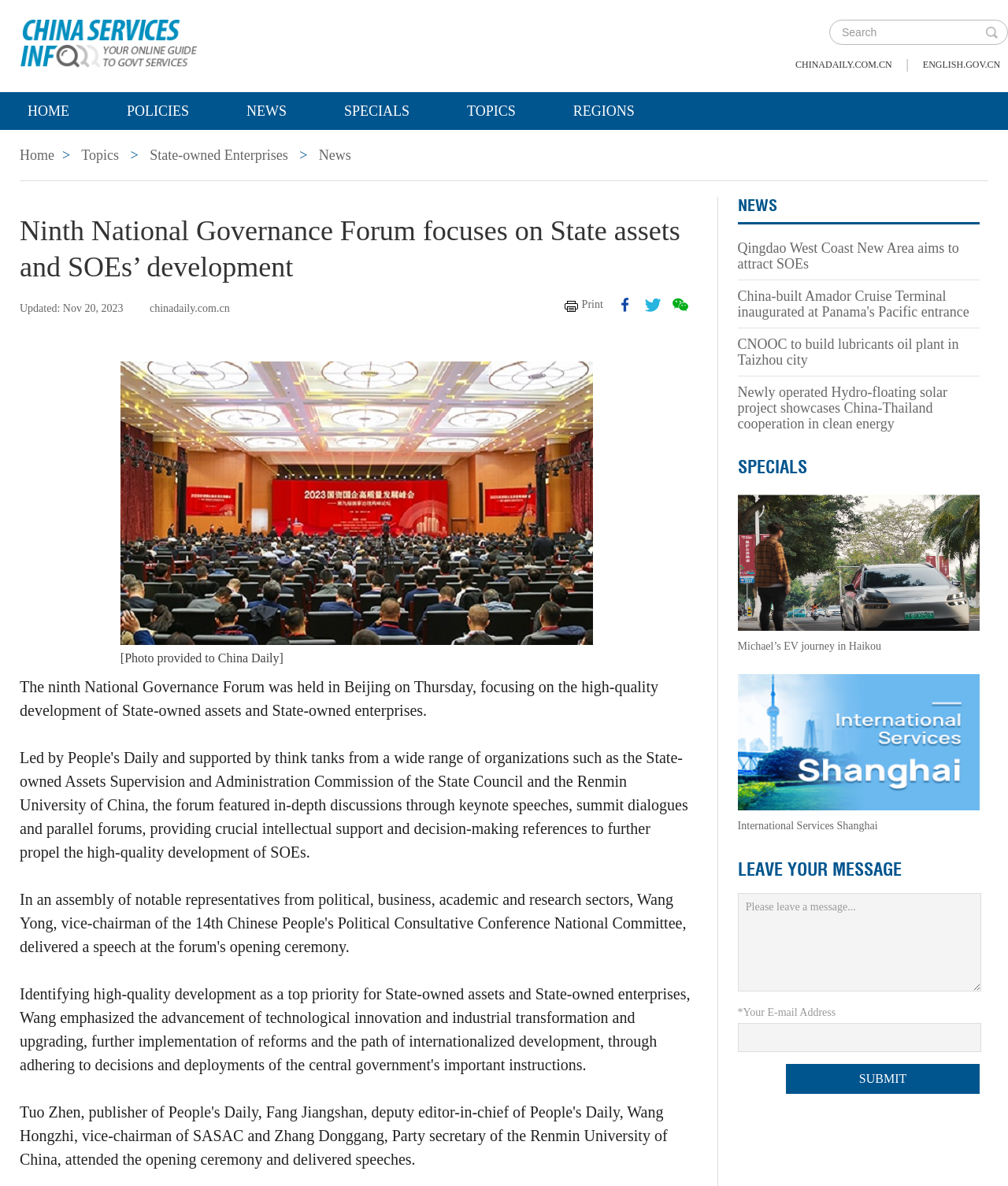Using the information in the image, give a comprehensive answer to the question: 
What is the purpose of the textbox at the bottom of the webpage?

The purpose of the textbox at the bottom of the webpage can be determined by reading the label 'Please leave a message...' above the textbox, which suggests that users can input their messages or comments.